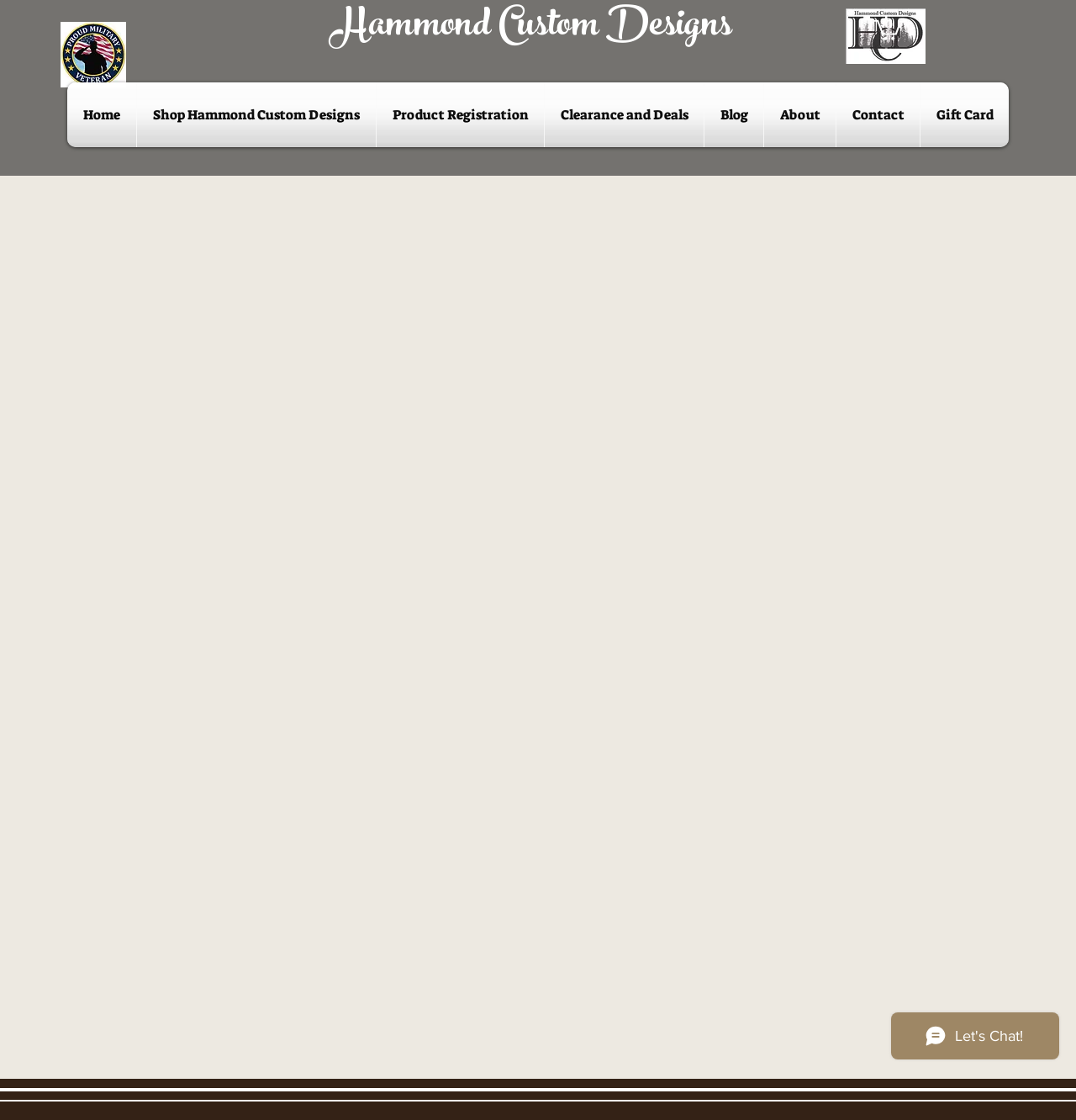How many items are in the cart?
Please respond to the question thoroughly and include all relevant details.

The button element with the text 'Cart with 0 items' indicates that there are currently no items in the cart.